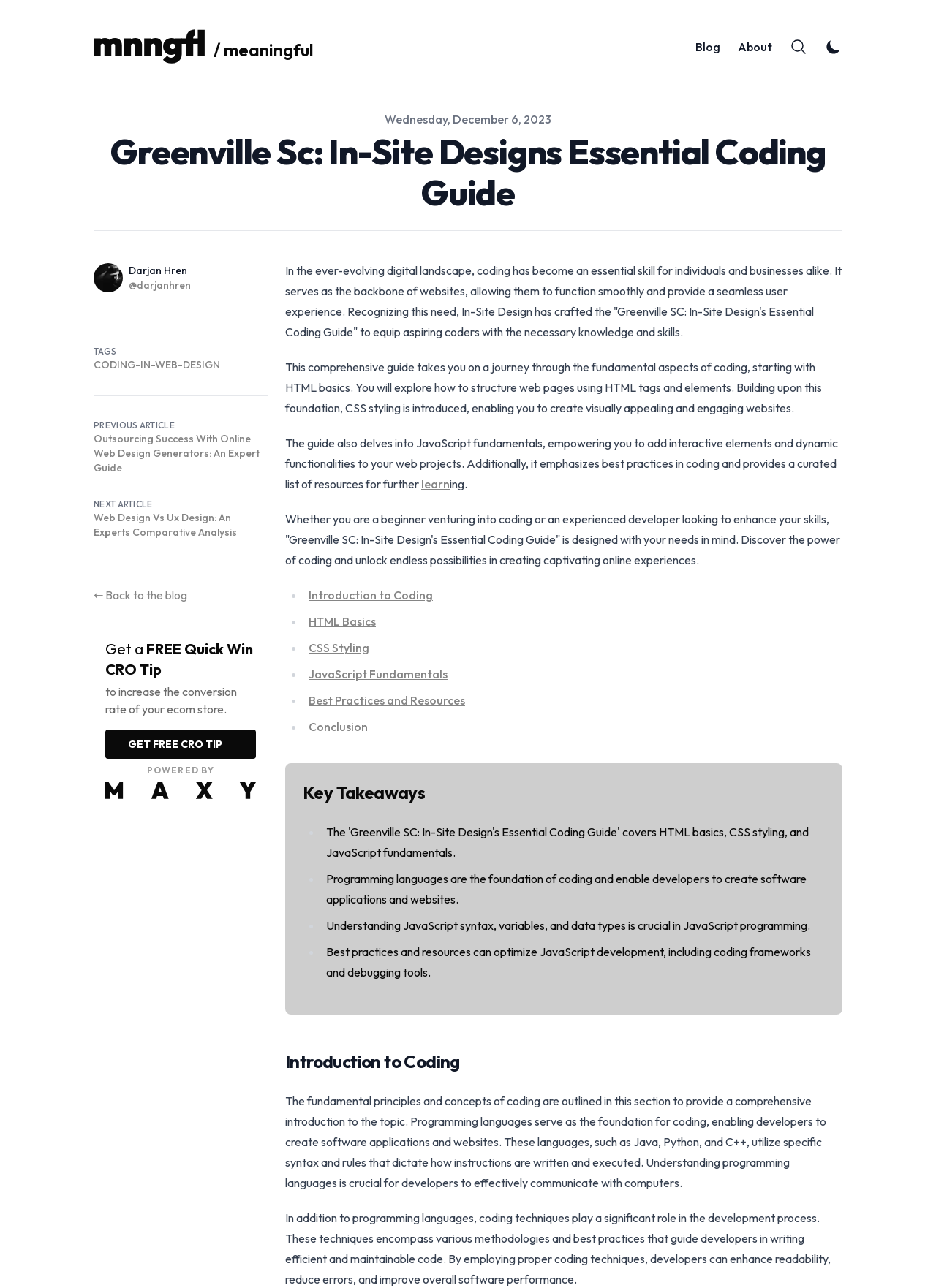Please identify the bounding box coordinates of the clickable region that I should interact with to perform the following instruction: "Learn more about 'Best Practices and Resources'". The coordinates should be expressed as four float numbers between 0 and 1, i.e., [left, top, right, bottom].

[0.33, 0.538, 0.497, 0.549]